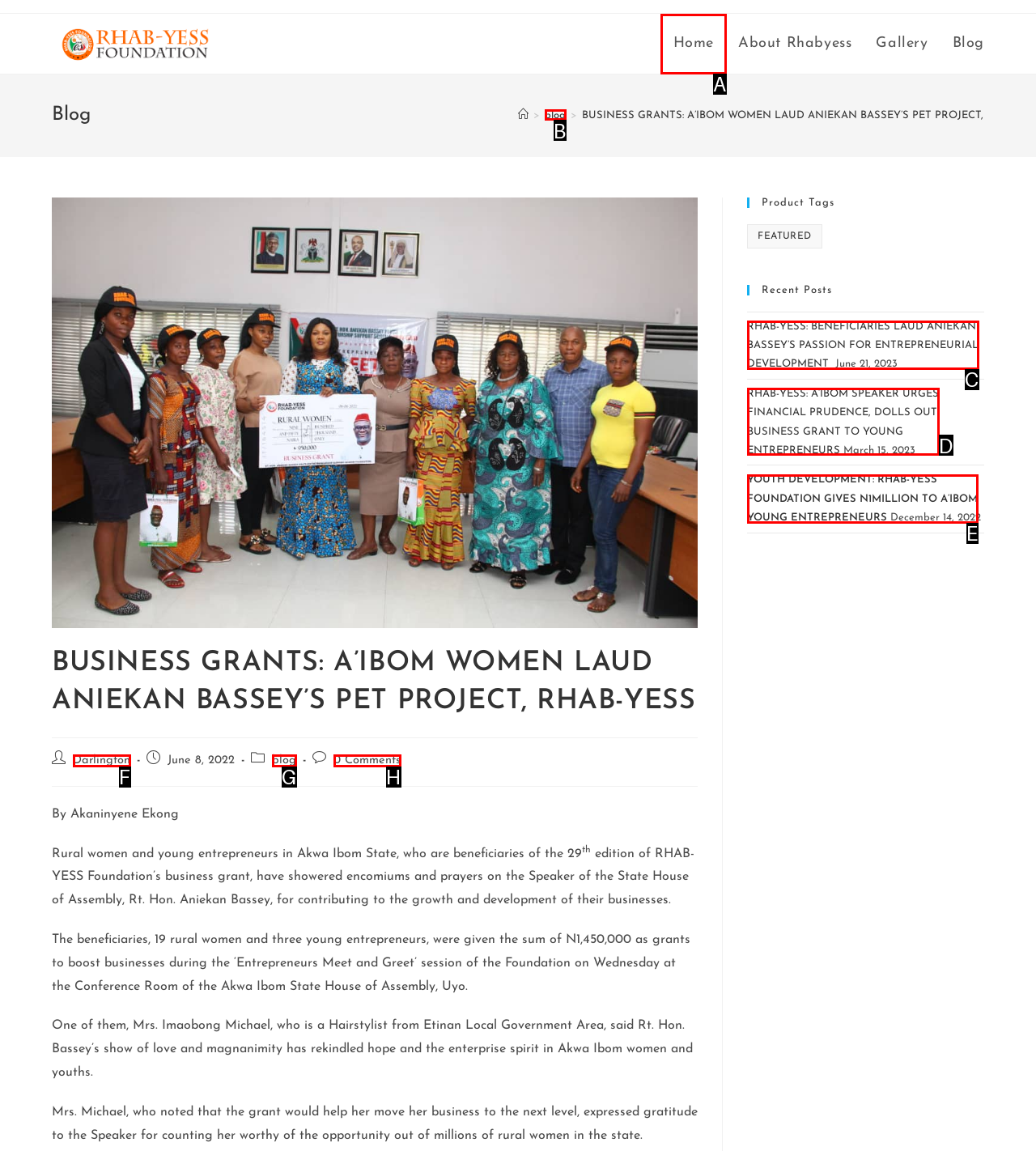Decide which letter you need to select to fulfill the task: Click the 'Home' link
Answer with the letter that matches the correct option directly.

A